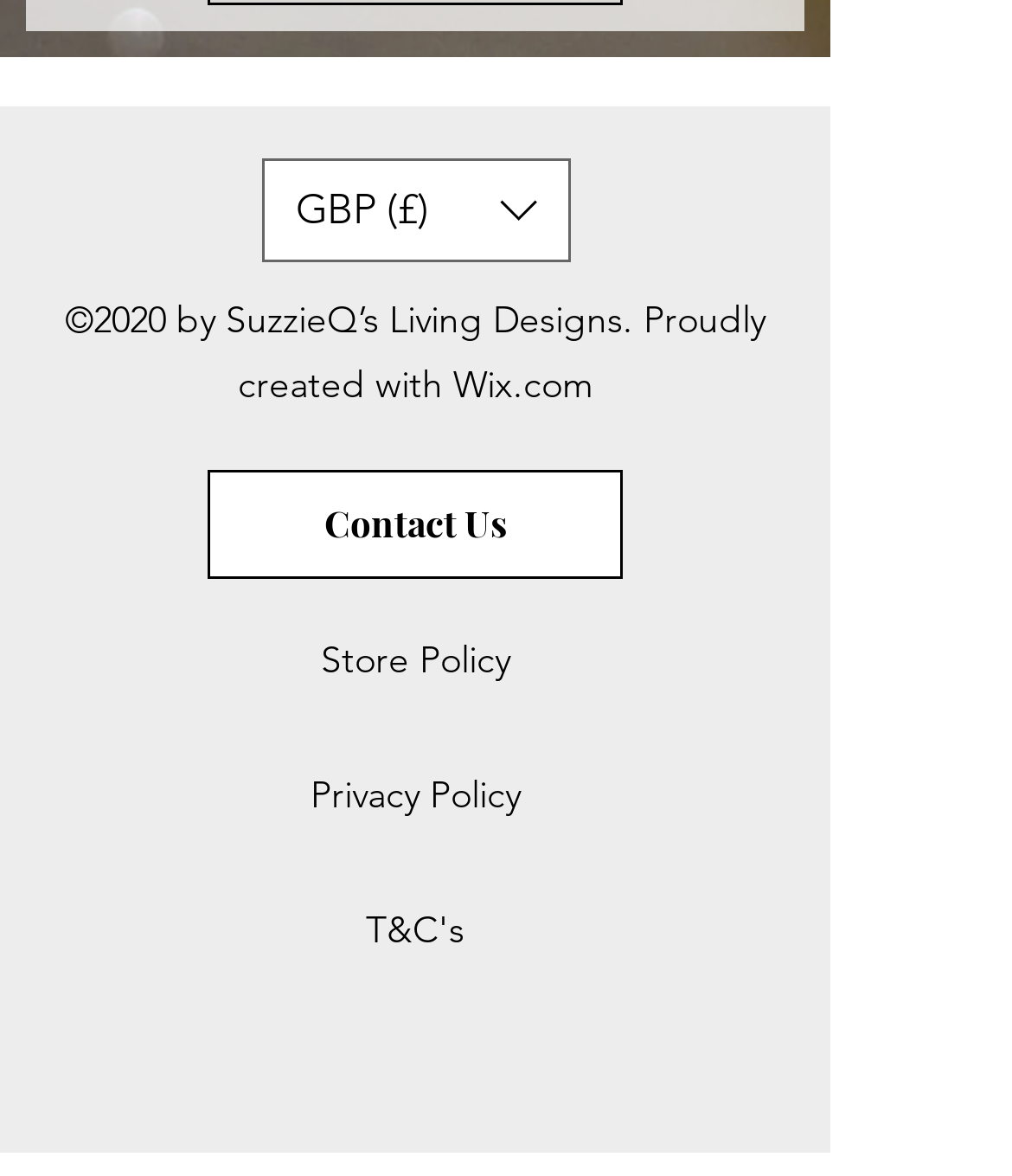Using the image as a reference, answer the following question in as much detail as possible:
What is the purpose of the listbox?

The listbox is labeled as 'Currency Converter' and contains an option 'GBP (£)', suggesting that it is used to convert currencies.